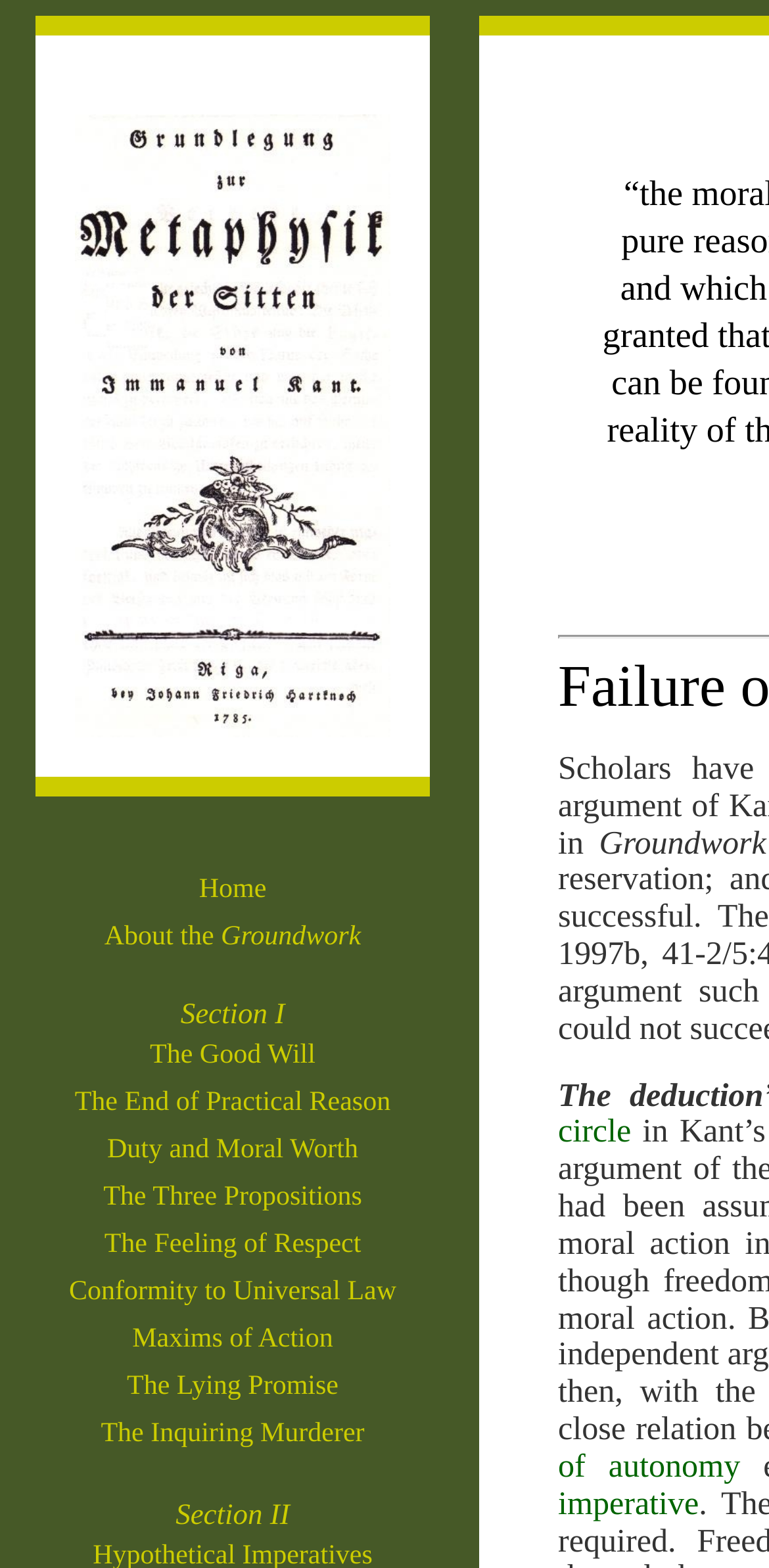Answer succinctly with a single word or phrase:
What is the section title above the link 'The Good Will'?

Section I